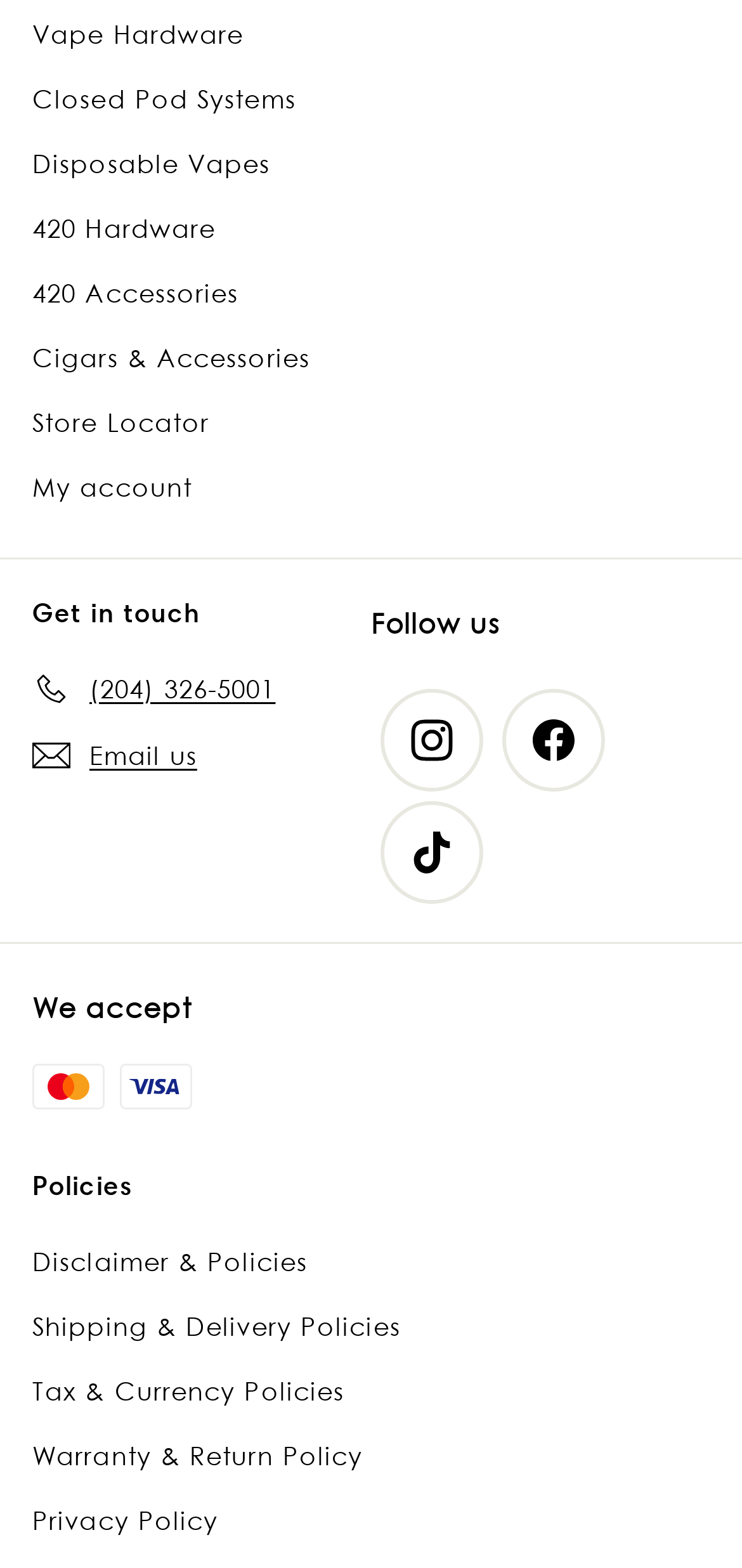Indicate the bounding box coordinates of the clickable region to achieve the following instruction: "Click Vape Hardware."

[0.044, 0.002, 0.328, 0.043]